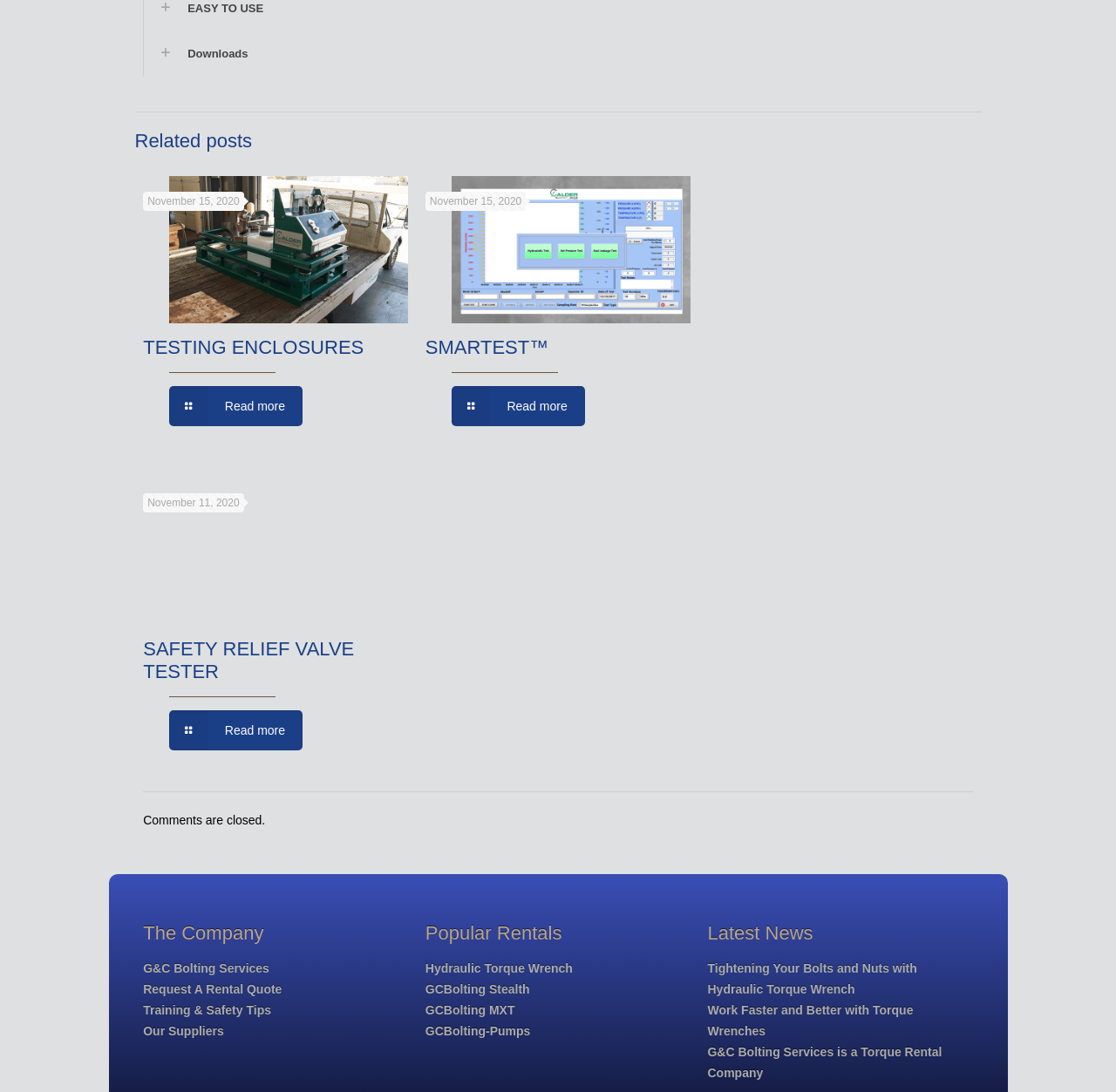Identify the bounding box of the HTML element described here: "GCBolting-Pumps". Provide the coordinates as four float numbers between 0 and 1: [left, top, right, bottom].

[0.381, 0.938, 0.475, 0.951]